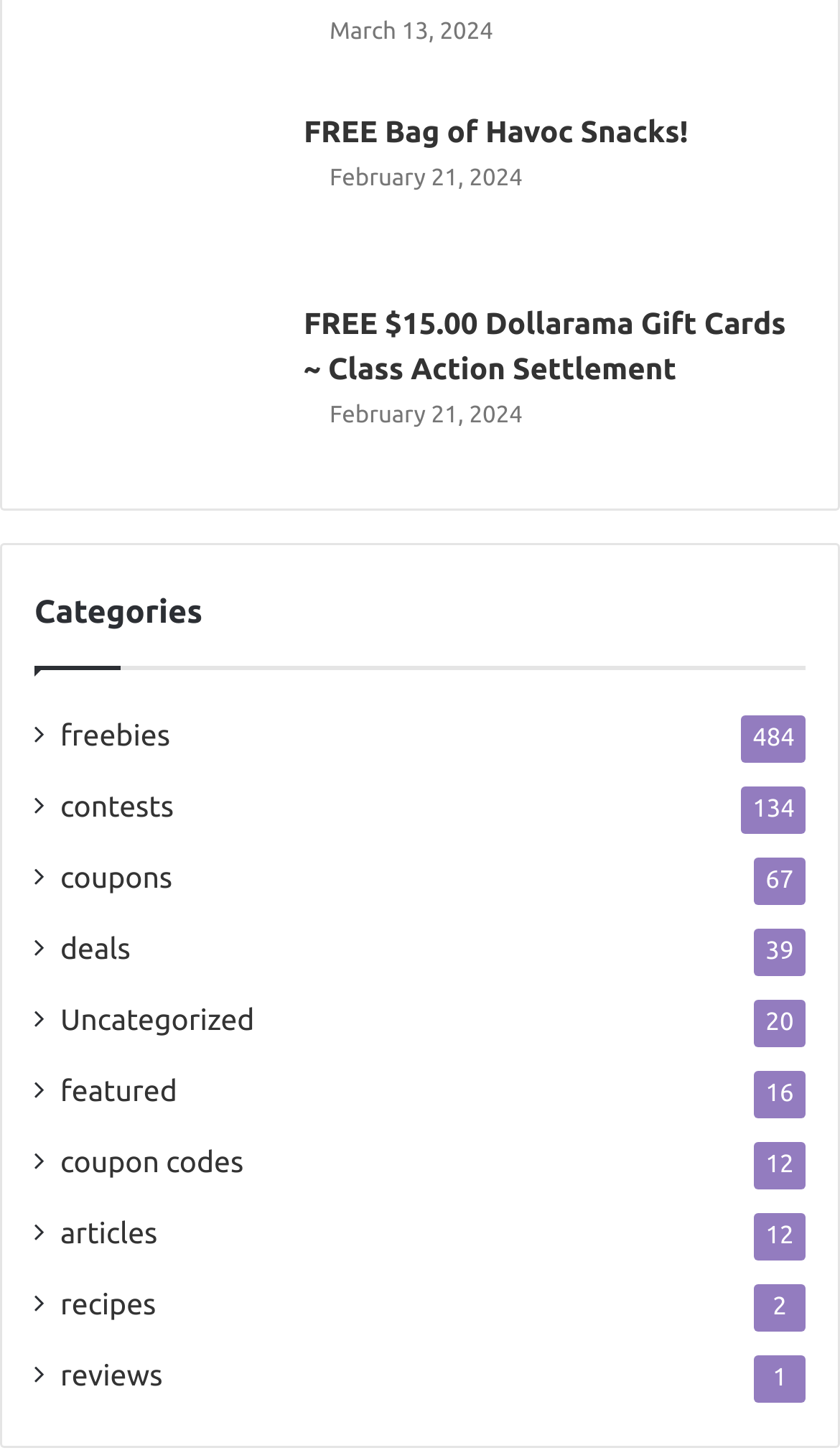How many categories are listed?
Based on the visual content, answer with a single word or a brief phrase.

9